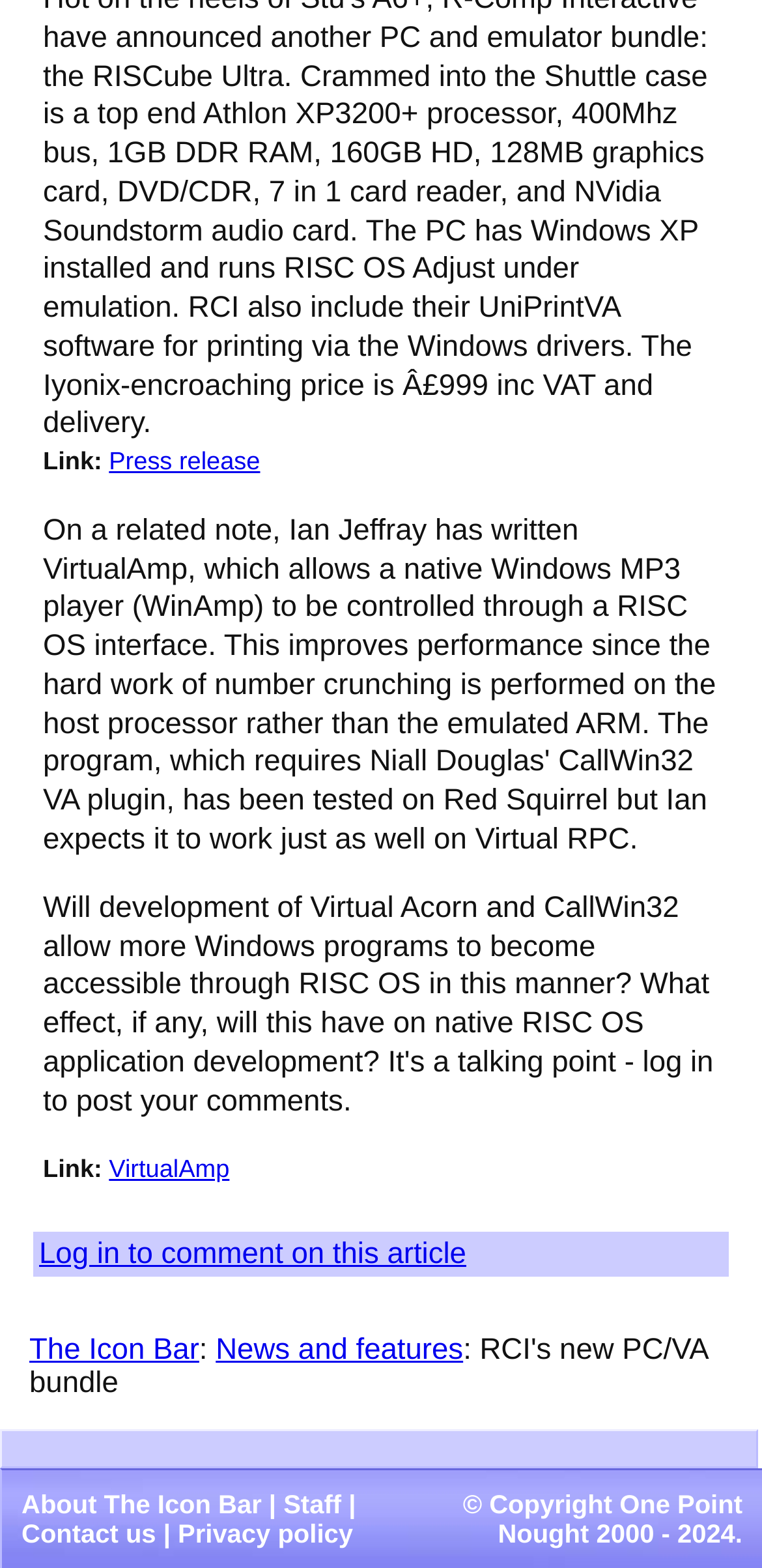Identify the bounding box of the HTML element described here: "Contact us". Provide the coordinates as four float numbers between 0 and 1: [left, top, right, bottom].

[0.028, 0.969, 0.205, 0.988]